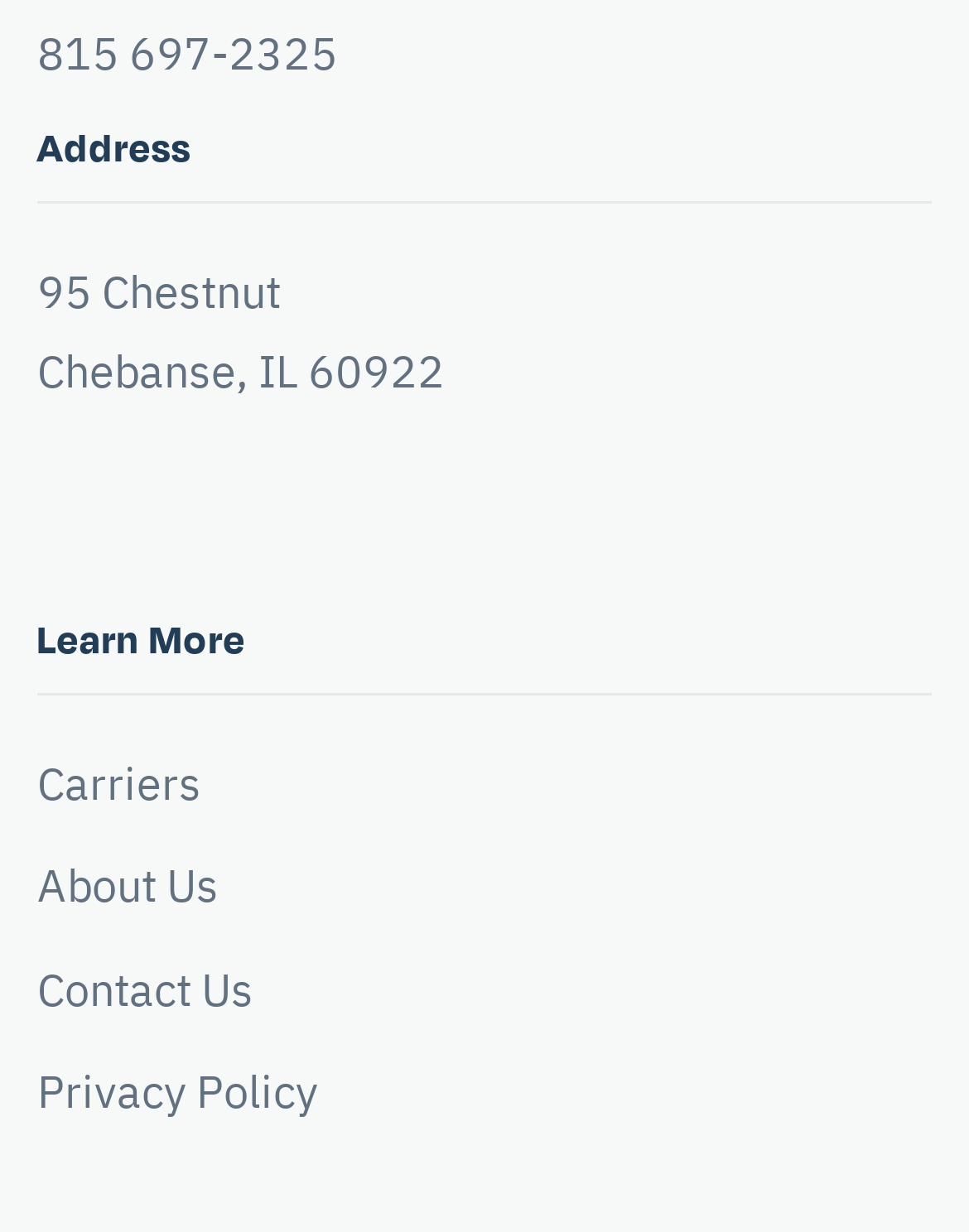Based on the element description, predict the bounding box coordinates (top-left x, top-left y, bottom-right x, bottom-right y) for the UI element in the screenshot: Privacy Policy

[0.038, 0.856, 0.962, 0.919]